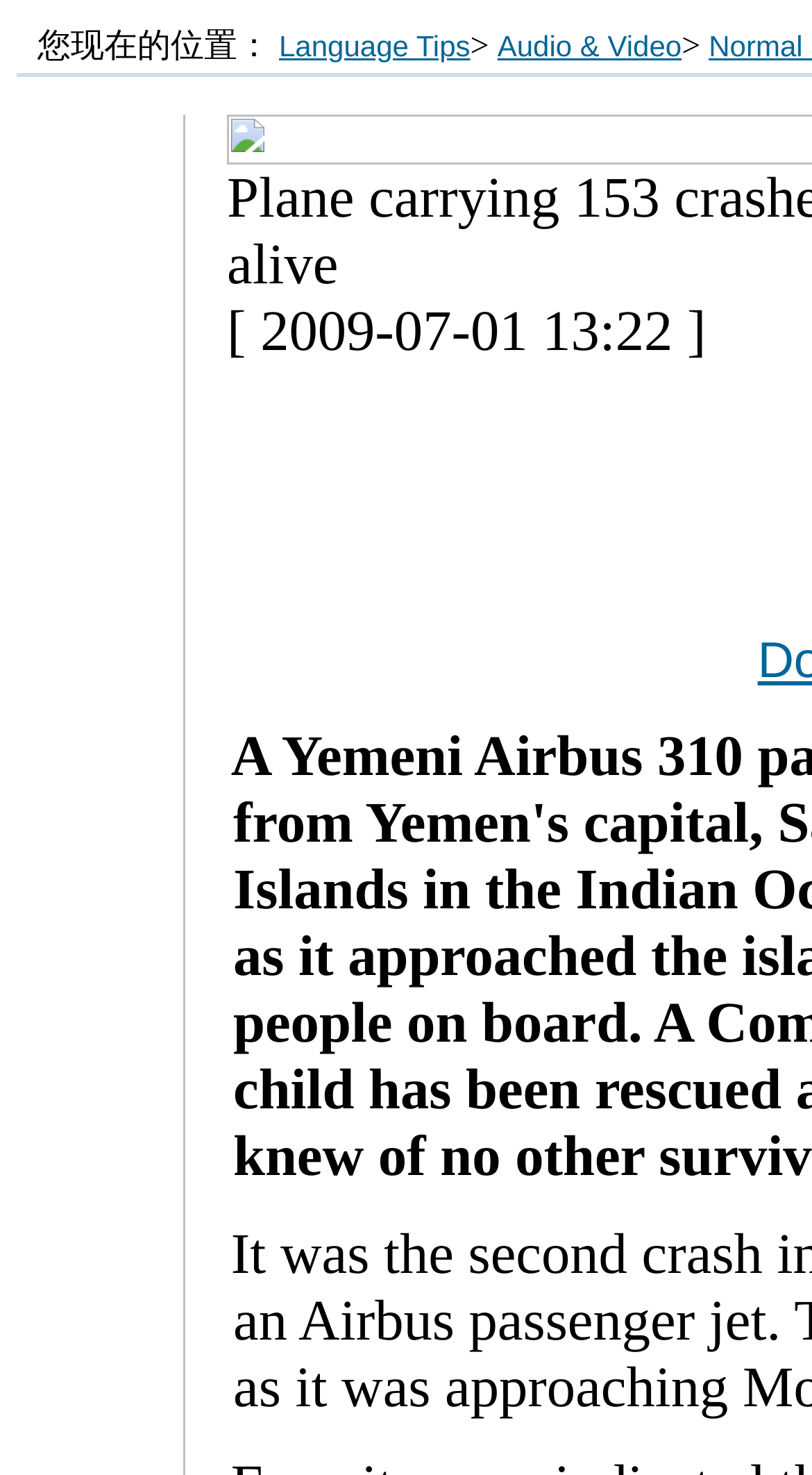What is the date mentioned in the news article?
Refer to the image and respond with a one-word or short-phrase answer.

2009-07-01